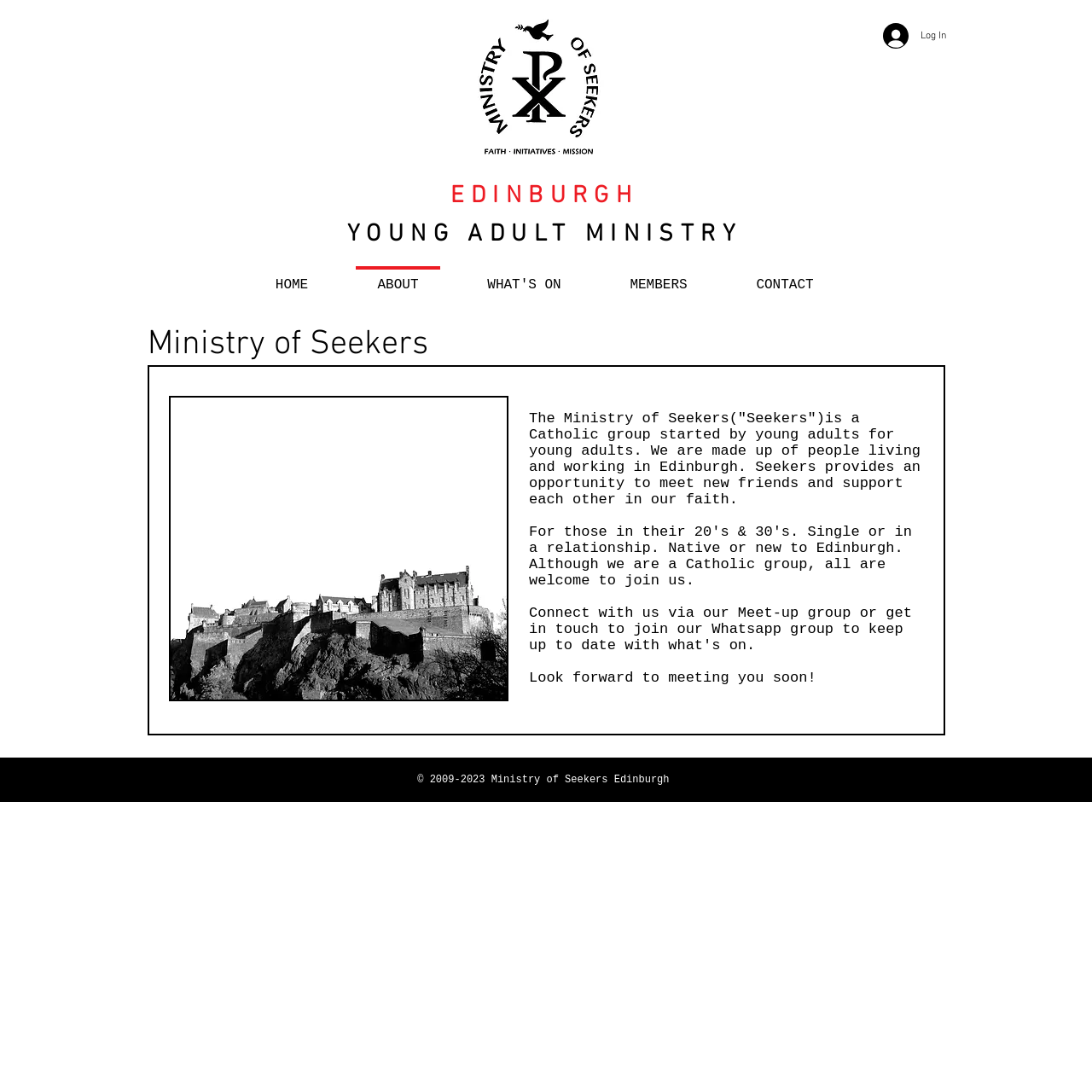Identify and provide the bounding box coordinates of the UI element described: "MEMBERS". The coordinates should be formatted as [left, top, right, bottom], with each number being a float between 0 and 1.

[0.545, 0.243, 0.661, 0.264]